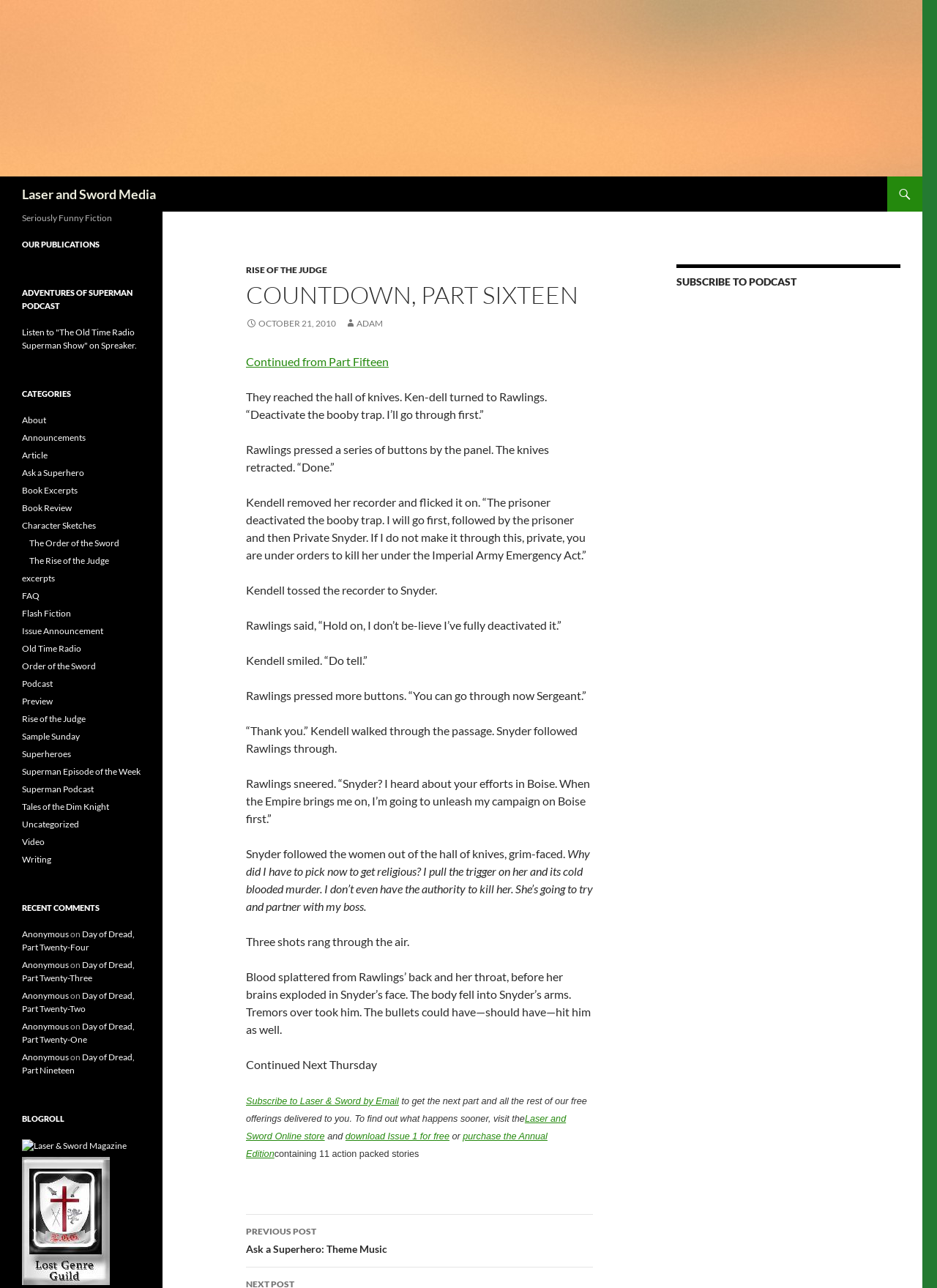Find the bounding box coordinates for the area that should be clicked to accomplish the instruction: "Click on the 'RISE OF THE JUDGE' link".

[0.262, 0.205, 0.349, 0.214]